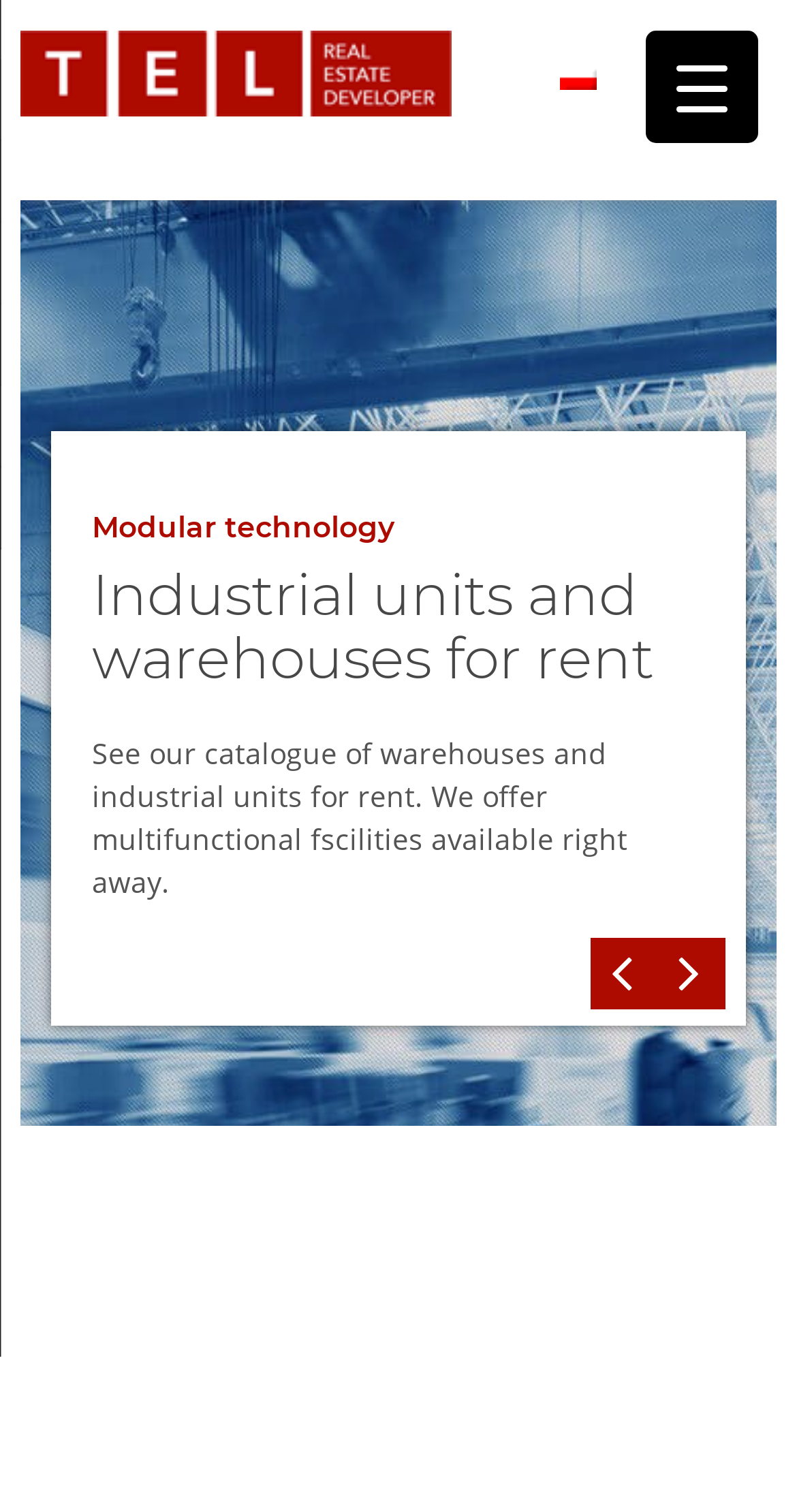How many investment areas are listed in Kalisz?
Please use the image to provide a one-word or short phrase answer.

2